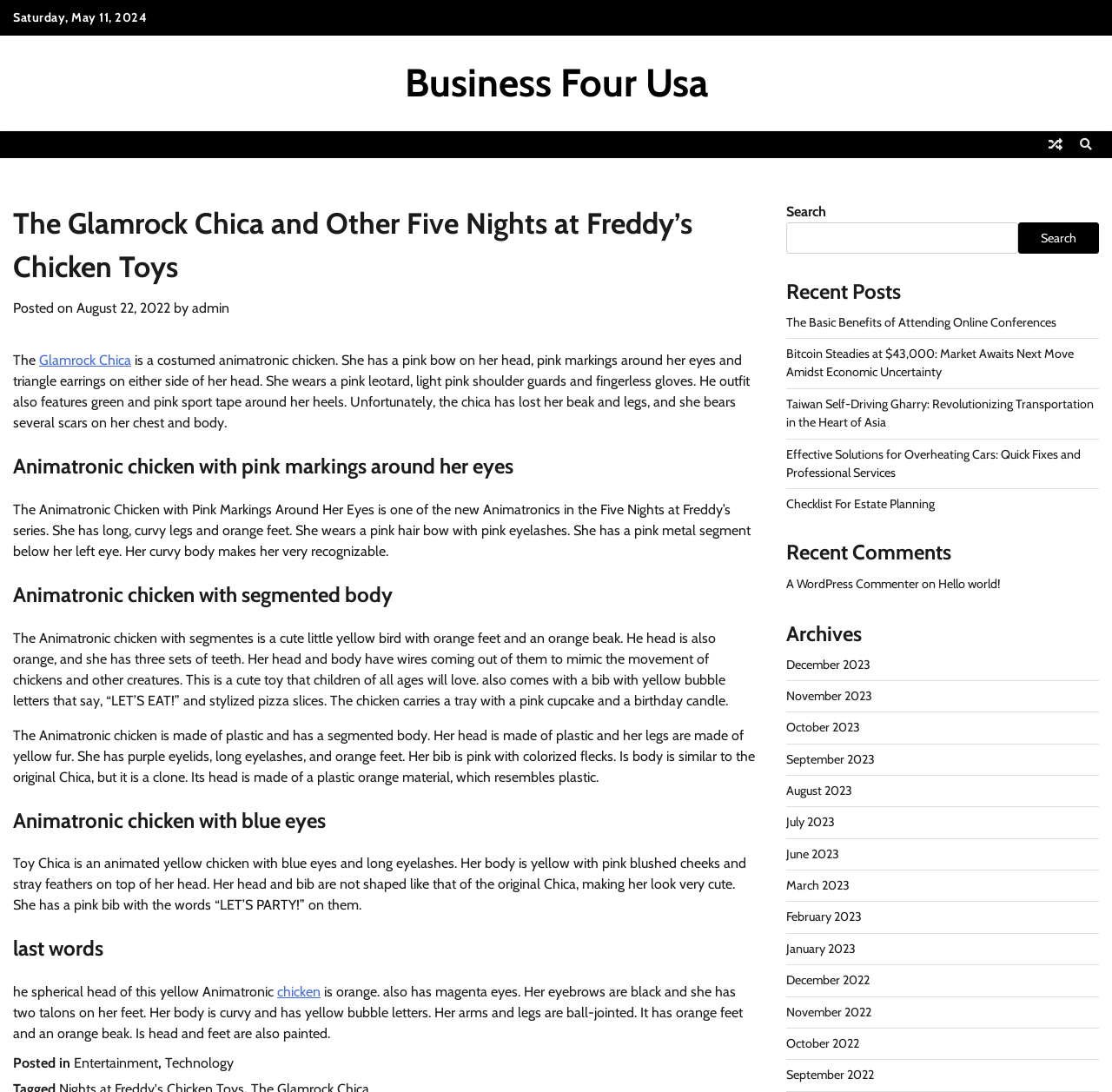What is the color of the Glamrock Chica's bow?
Refer to the image and provide a detailed answer to the question.

I found the description of the Glamrock Chica in the main content section, which mentions that she has a 'pink bow on her head'. Therefore, the color of the Glamrock Chica's bow is pink.